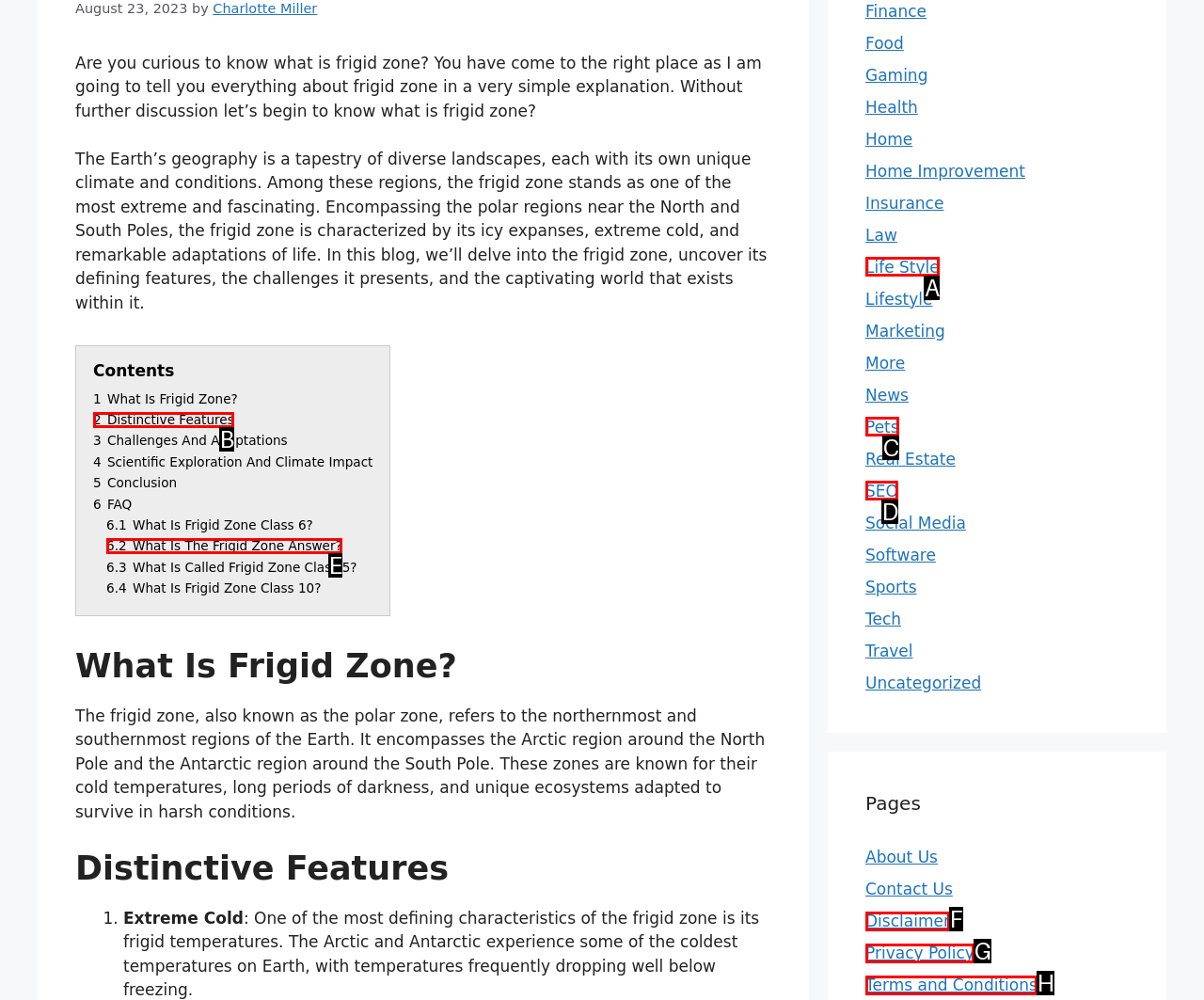From the given options, choose the HTML element that aligns with the description: Terms and Conditions. Respond with the letter of the selected element.

H